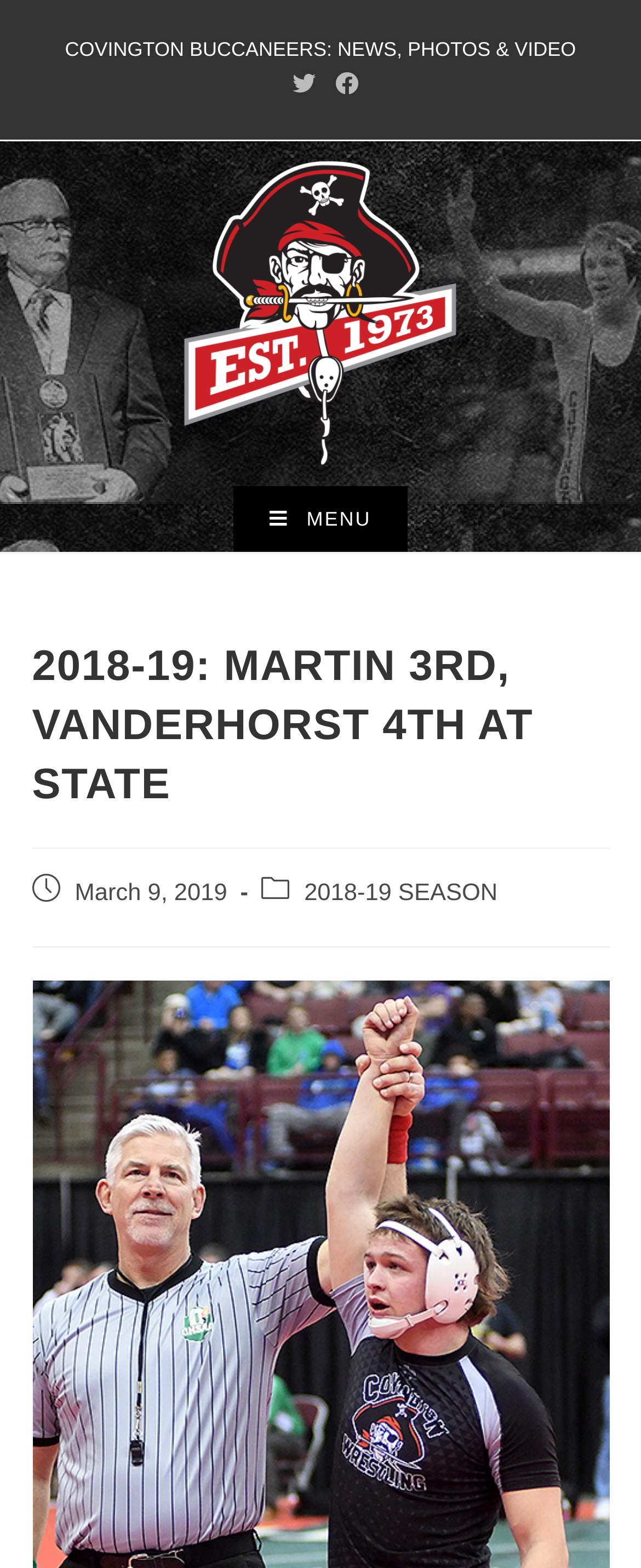Describe in detail what you see on the webpage.

The webpage is about the Covington Buccaneers Wrestling team, specifically highlighting the achievements of Martin and Vanderhorst at the state level. At the top of the page, there is a header with the title "COVINGTON BUCCANEERS: NEWS, PHOTOS & VIDEO". Below this, there are social media links to Twitter and Facebook, positioned side by side.

In the main content area, there is a prominent link to "Covington Buccaneers Wrestling" accompanied by an image, taking up a significant portion of the page. Above this, there is a "Mobile Menu" link.

The main article is headed by a title "2018-19: MARTIN 3RD, VANDERHORST 4TH AT STATE", which is followed by the publication date "March 9, 2019" and a category label "2018-19 SEASON". The article's content is not explicitly described, but it likely provides details about the wrestlers' achievements.